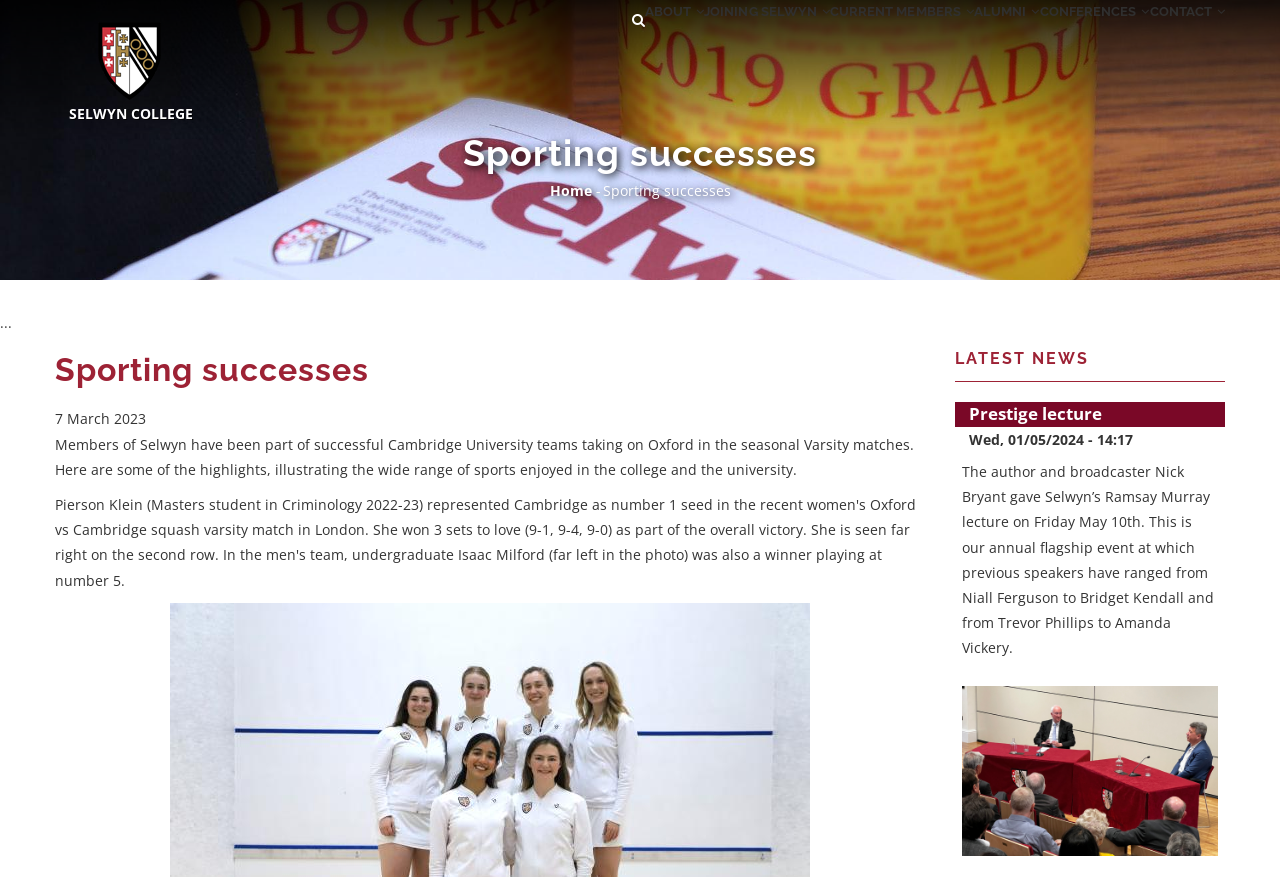Determine the bounding box coordinates for the area you should click to complete the following instruction: "View the 'Nick Bryant Panel' image".

[0.752, 0.782, 0.952, 0.976]